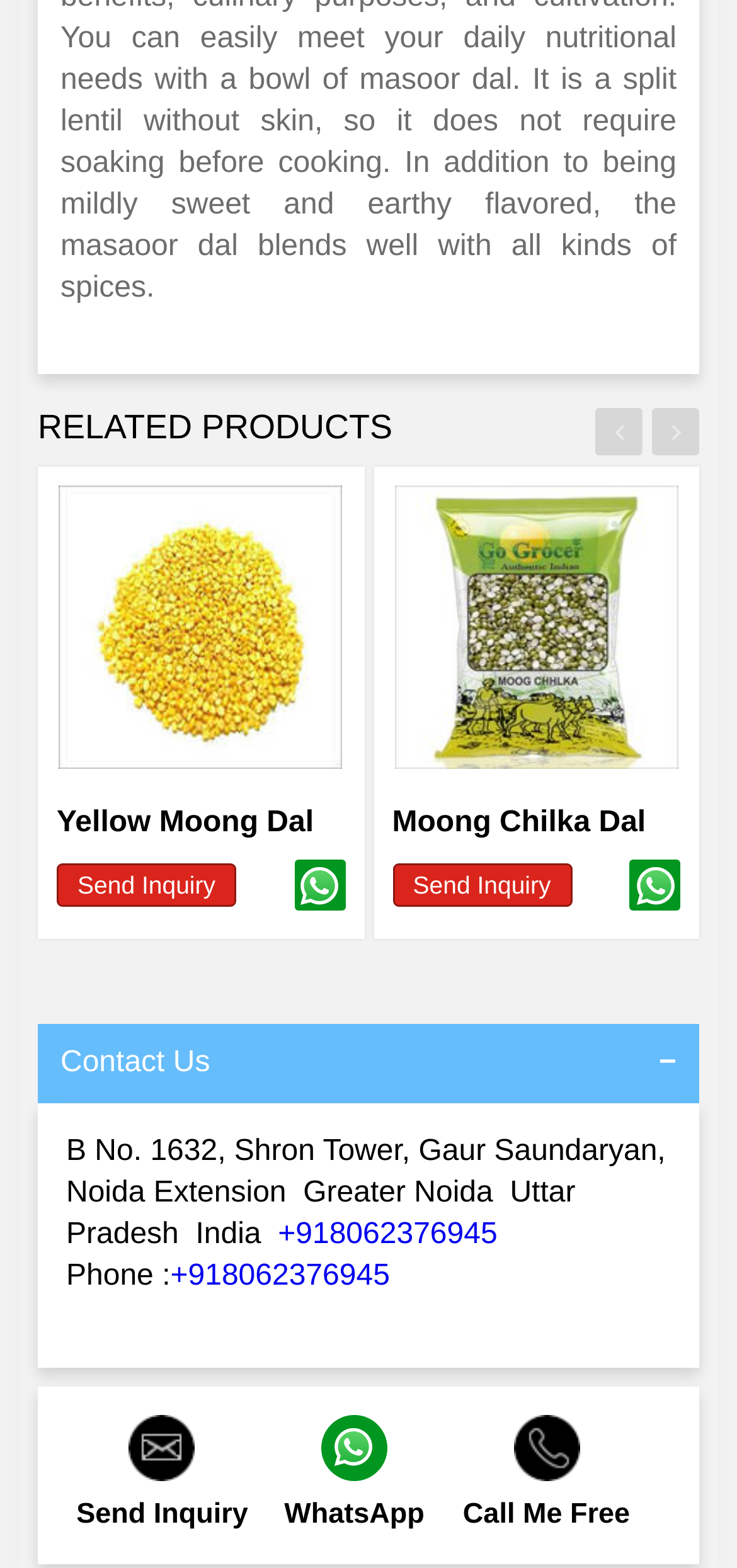Find the bounding box coordinates for the element that must be clicked to complete the instruction: "Send an inquiry". The coordinates should be four float numbers between 0 and 1, indicated as [left, top, right, bottom].

[0.077, 0.551, 0.321, 0.578]